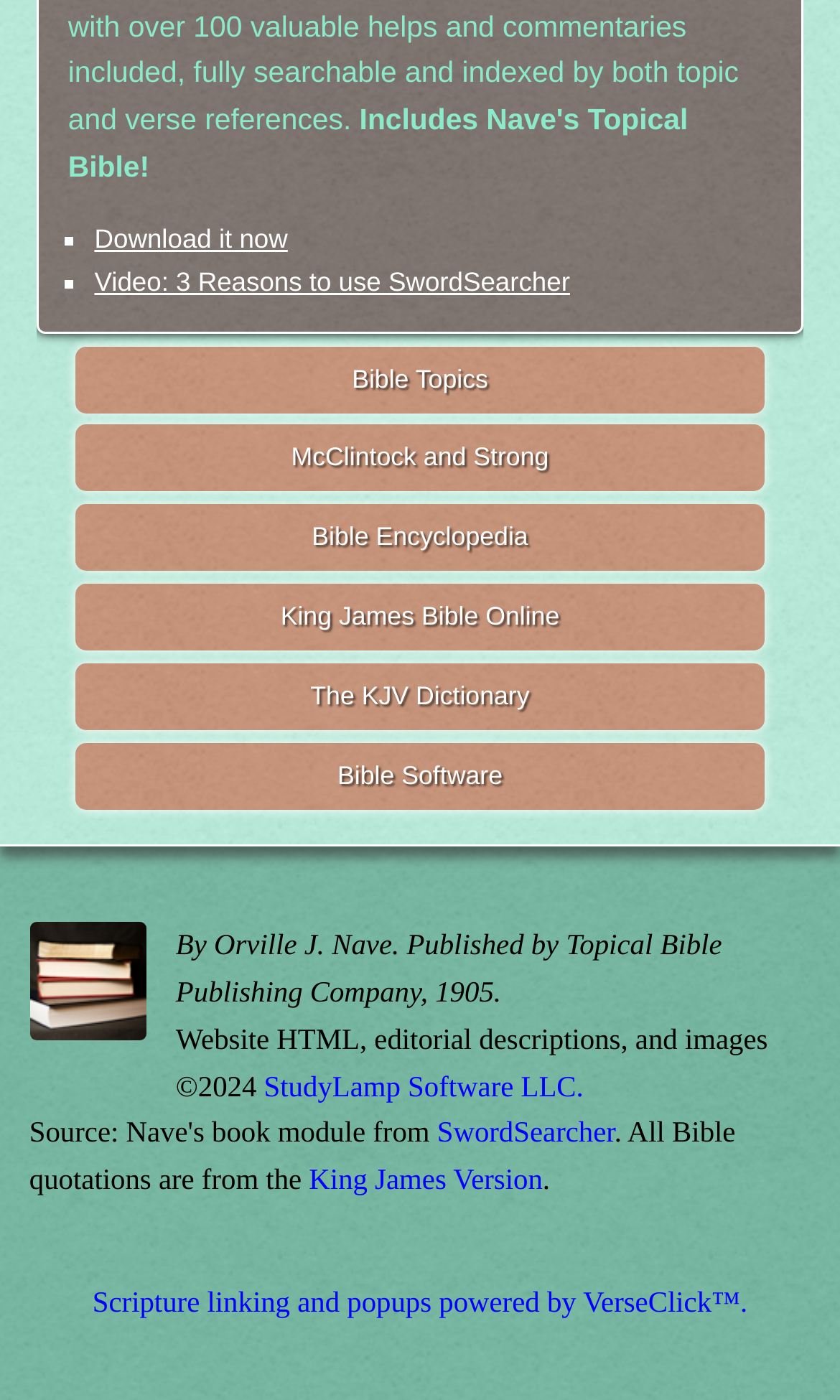Using the description "SwordSearcher", locate and provide the bounding box of the UI element.

[0.52, 0.798, 0.731, 0.821]